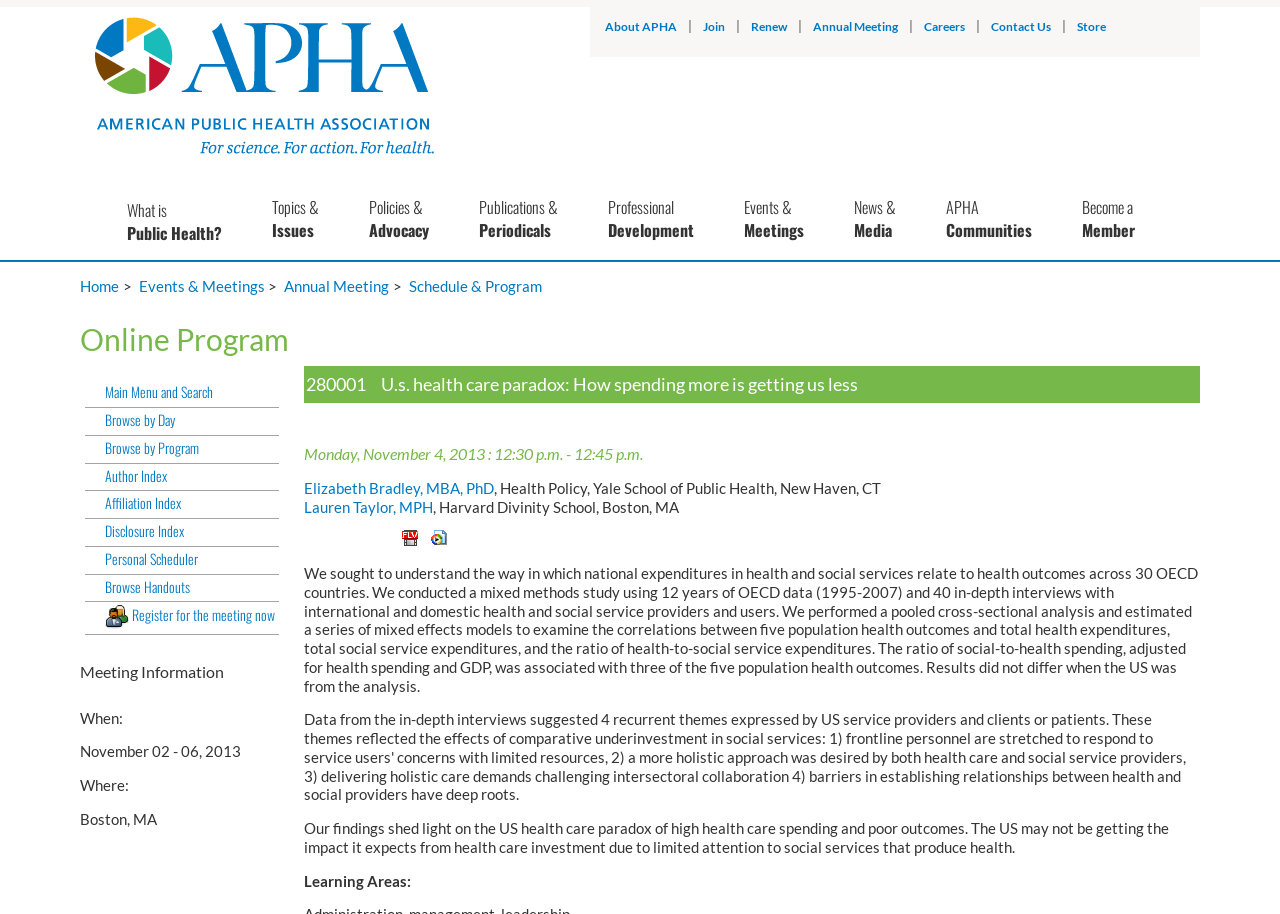Find the bounding box of the web element that fits this description: "Events & Meetings".

[0.108, 0.303, 0.22, 0.323]